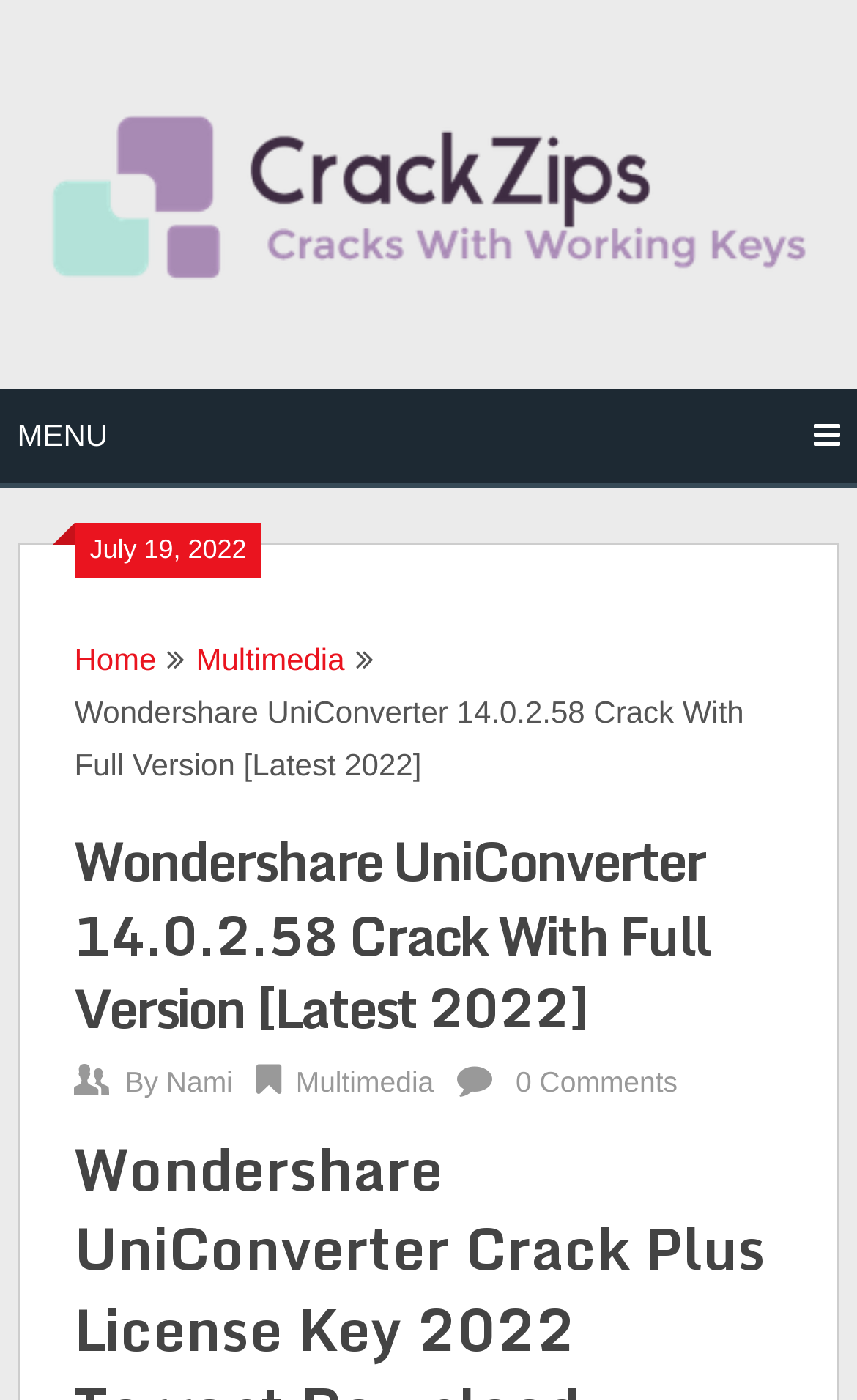Find the headline of the webpage and generate its text content.

Wondershare UniConverter 14.0.2.58 Crack With Full Version [Latest 2022]